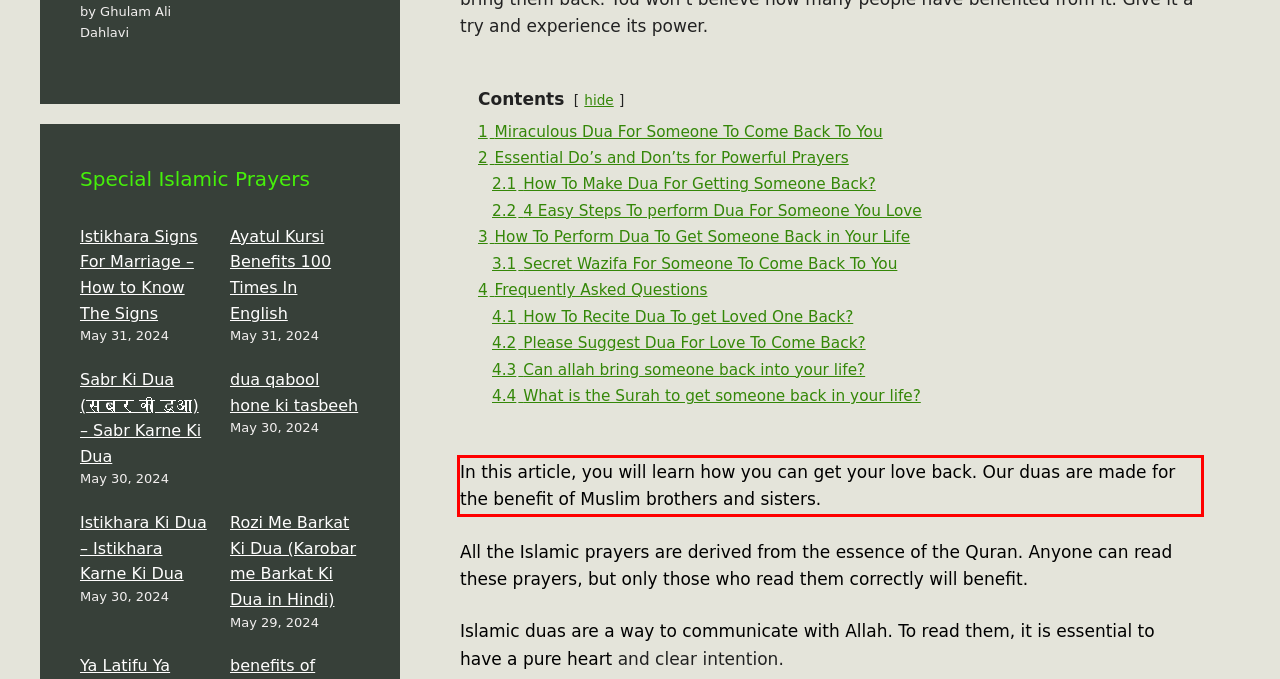Observe the screenshot of the webpage, locate the red bounding box, and extract the text content within it.

In this article, you will learn how you can get your love back. Our duas are made for the benefit of Muslim brothers and sisters.